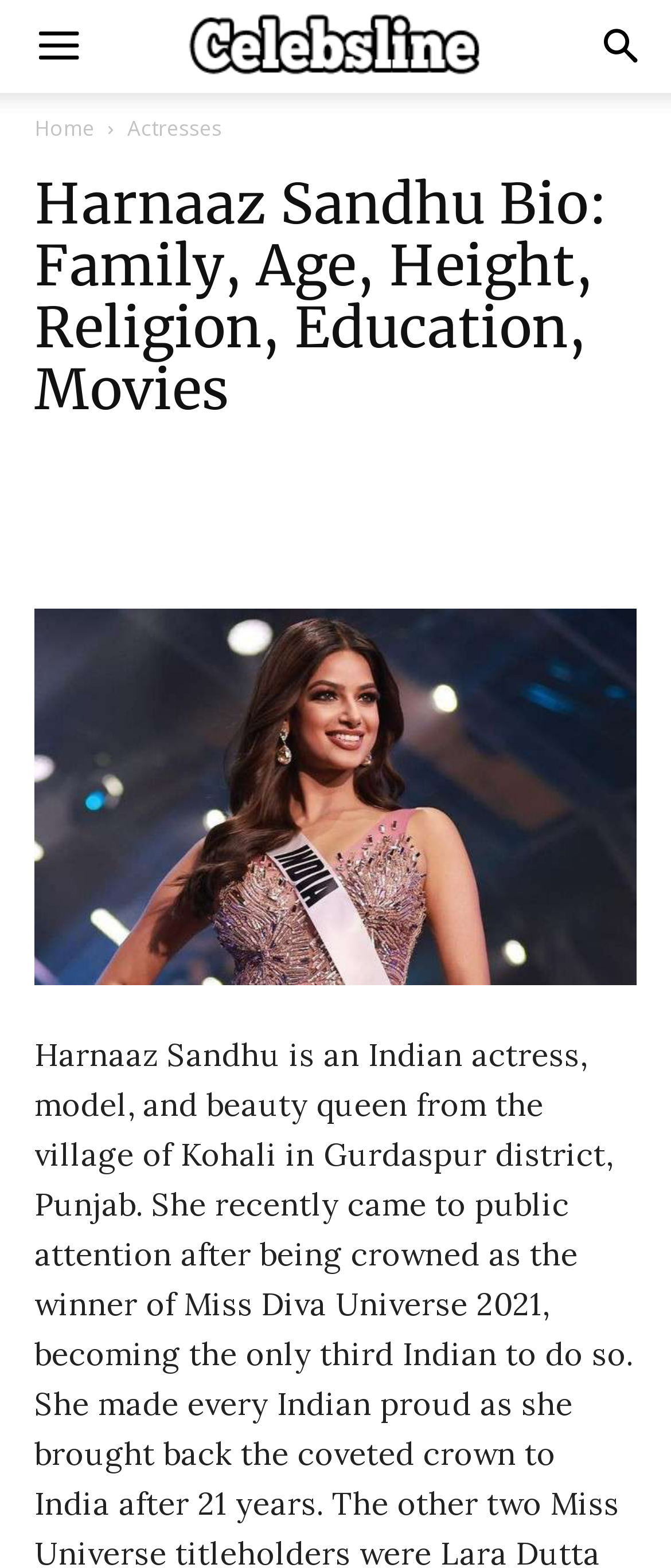What is the height of the image on the webpage?
Please provide a detailed and comprehensive answer to the question.

The image on the webpage has a bounding box with coordinates [0.051, 0.388, 0.949, 0.629], which means the height of the image is 0.629 - 0.388 = 0.241.